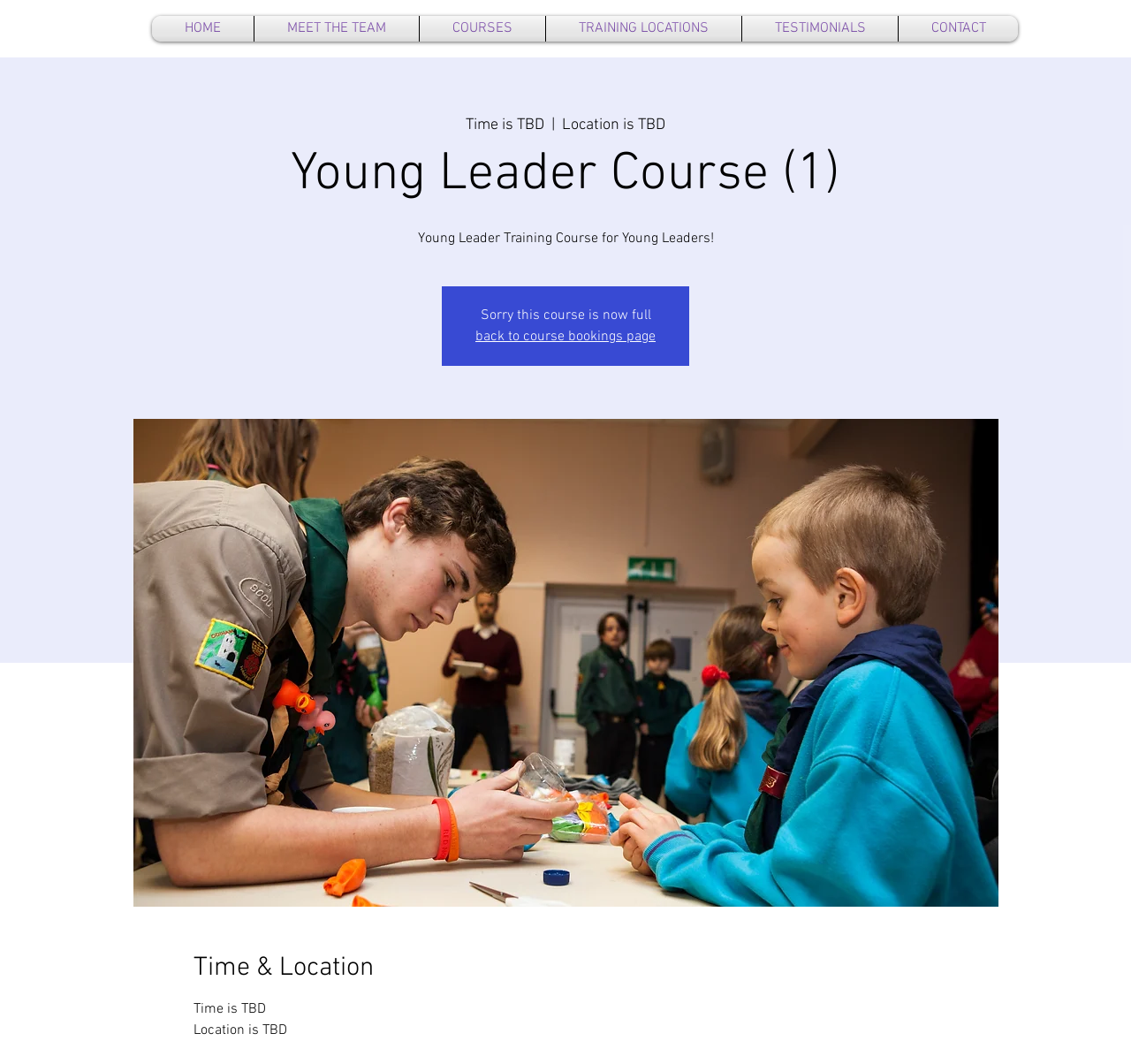Identify the bounding box for the UI element described as: "MEET THE TEAM". Ensure the coordinates are four float numbers between 0 and 1, formatted as [left, top, right, bottom].

[0.225, 0.015, 0.37, 0.039]